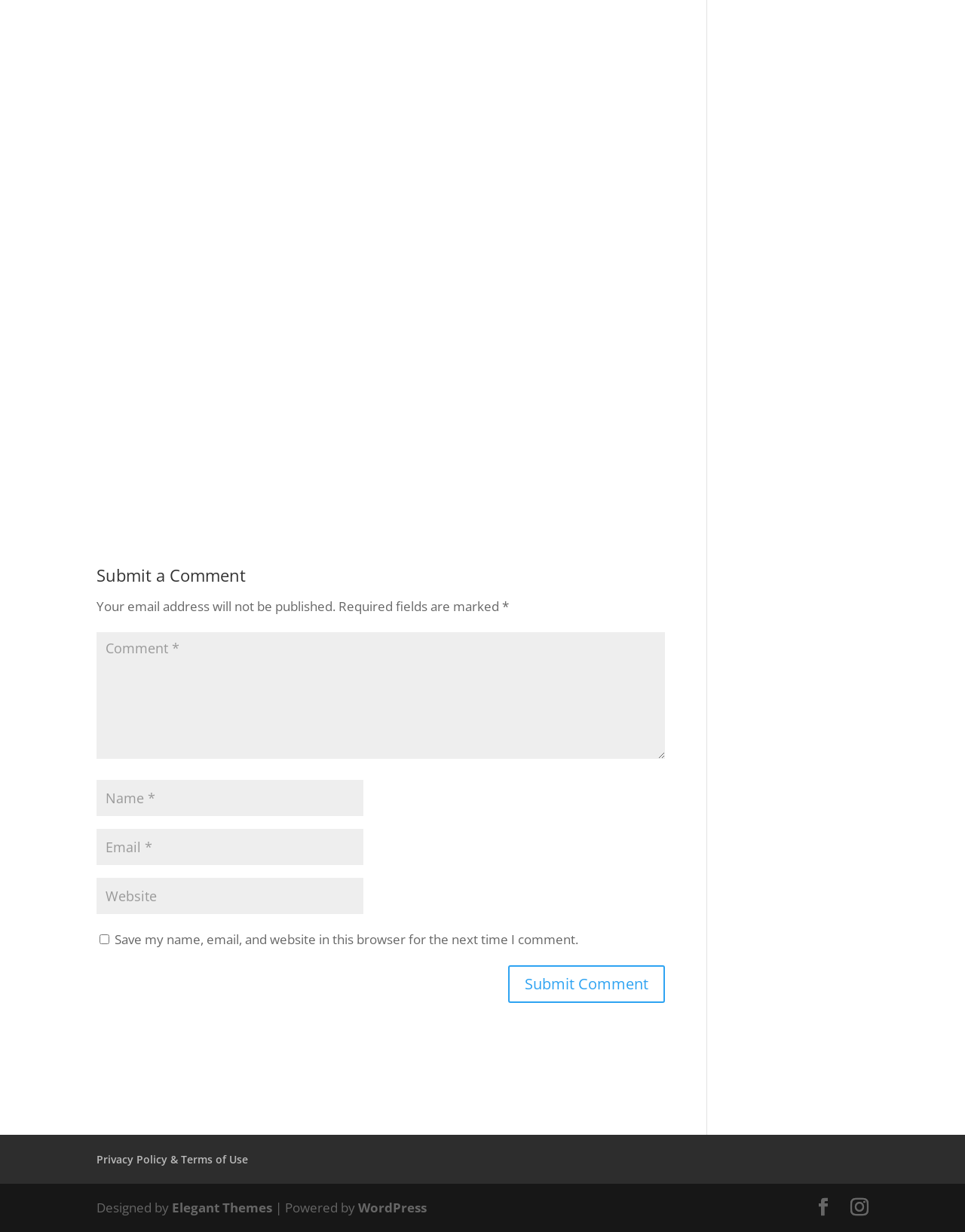Please respond to the question with a concise word or phrase:
What is the purpose of the webpage?

Submit a comment